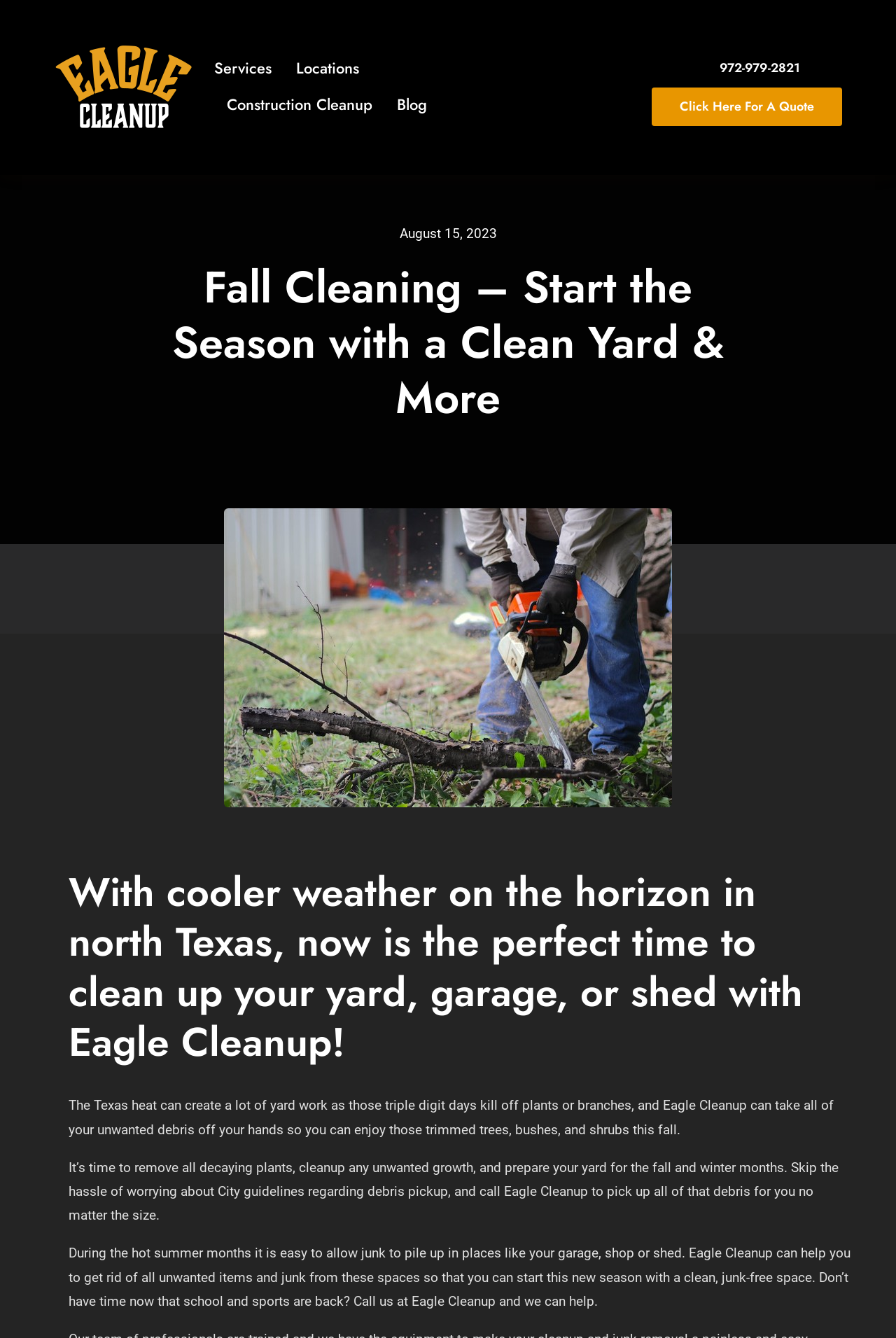Detail the various sections and features of the webpage.

The webpage is about Eagle Cleanup, a professional trash removal service for homes and businesses. At the top left, there is a link to the company's main page, accompanied by an image with a similar description. Below this, a navigation menu is located, featuring links to "Services", "Locations", "Construction Cleanup", and "Blog".

On the top right, there is a phone number, "972-979-2821", and a call-to-action link, "Click Here For A Quote". The current date, "August 15, 2023", is displayed nearby.

The main content of the page is divided into sections. The first section has a heading, "Fall Cleaning – Start the Season with a Clean Yard & More", and features a large image related to garage cleanup. Below the image, there is a paragraph describing the benefits of cleaning up yards, garages, and sheds with Eagle Cleanup, especially with the approaching cooler weather in north Texas.

The next section has a heading that summarizes the importance of cleaning up yards, removing decaying plants, and preparing for the fall and winter months. The following paragraphs provide more details on how Eagle Cleanup can help with yard work, debris pickup, and junk removal from garages, shops, and sheds.

At the bottom left, there is a link to return to the top of the page. Overall, the webpage is promoting Eagle Cleanup's services, highlighting the need for cleaning and junk removal, especially during the fall season.